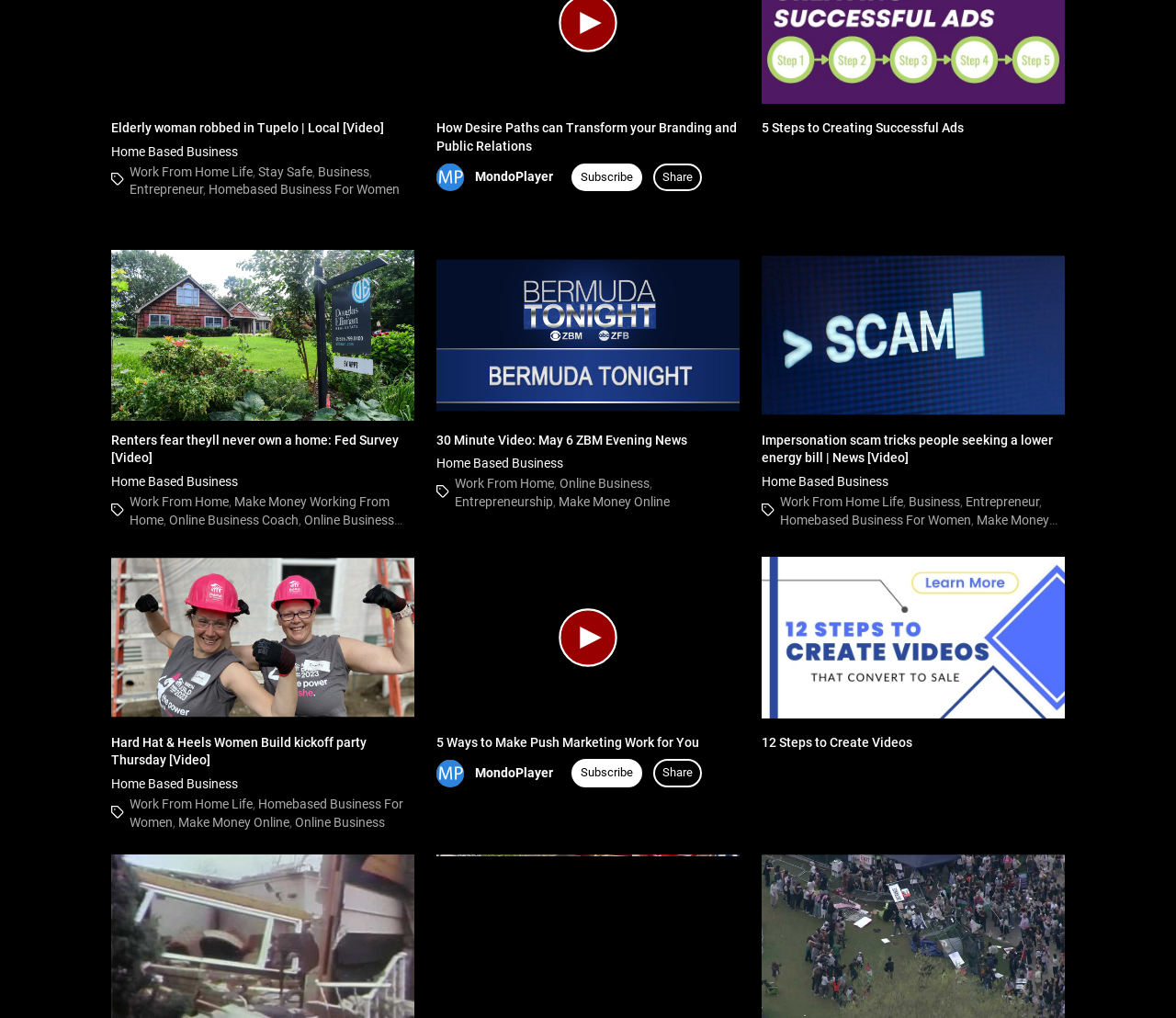Identify the bounding box coordinates for the region to click in order to carry out this instruction: "Click on 'Subscribe' button". Provide the coordinates using four float numbers between 0 and 1, formatted as [left, top, right, bottom].

[0.494, 0.167, 0.538, 0.18]